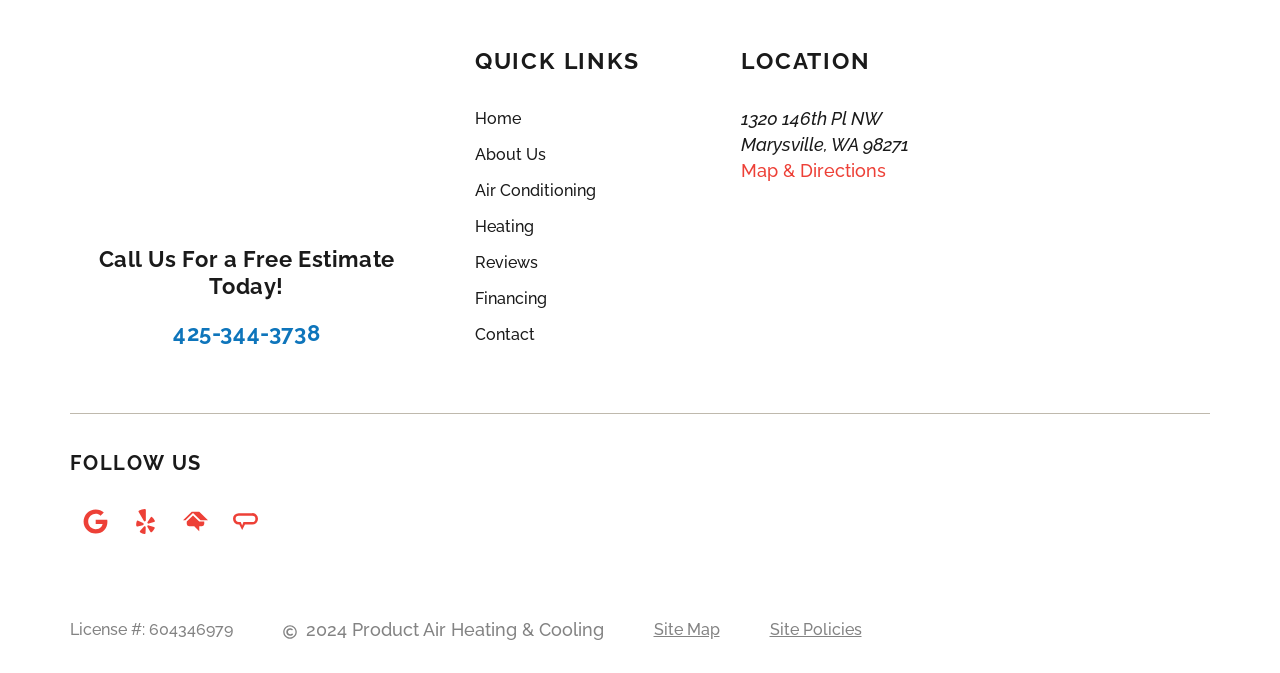Please answer the following question as detailed as possible based on the image: 
What is the address of the company?

The address can be found in the middle section of the webpage, under the 'LOCATION' heading. It is divided into two lines, with the street address on the first line and the city, state, and zip code on the second line.